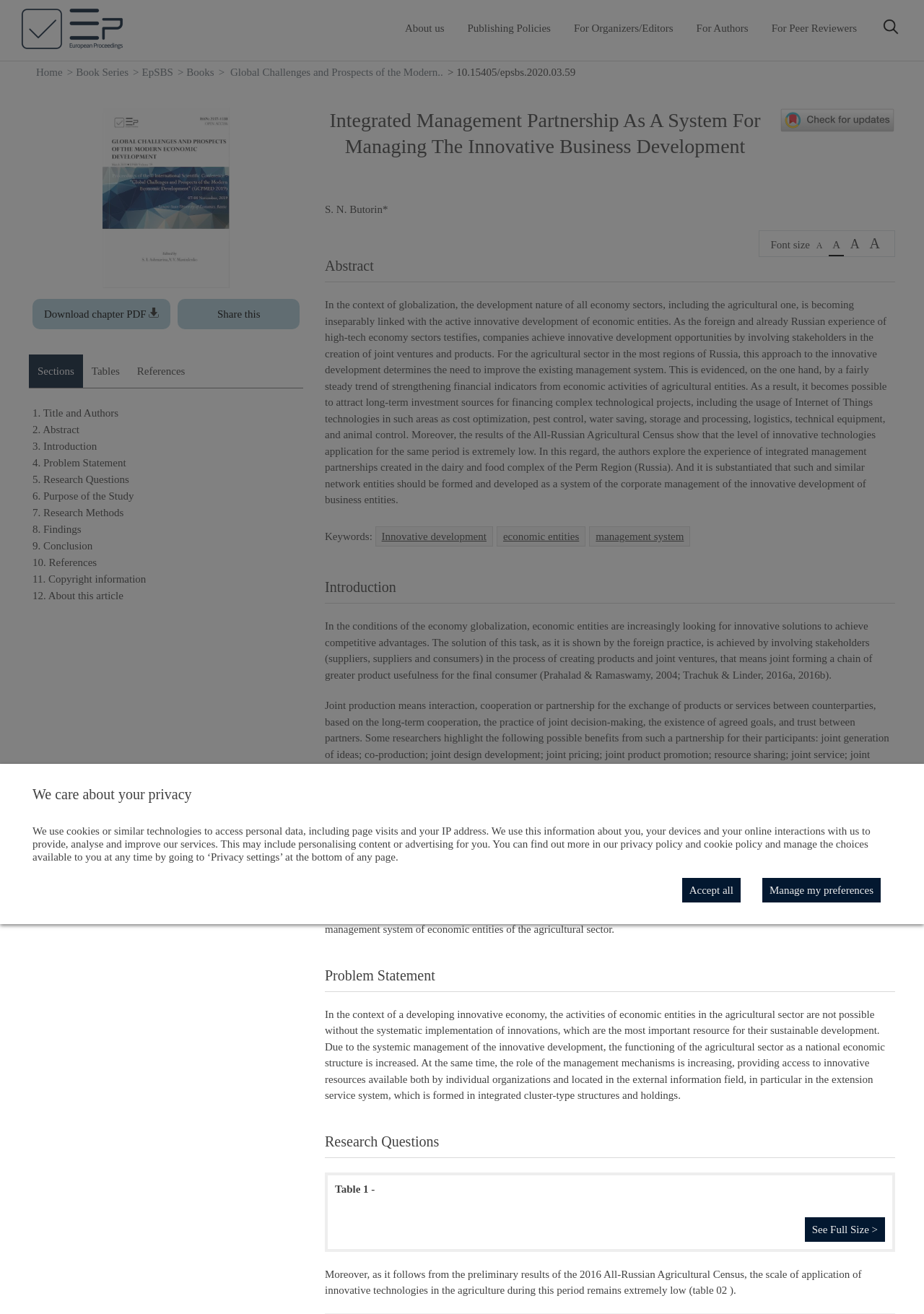Locate the bounding box coordinates of the area you need to click to fulfill this instruction: 'View 'Introduction' section'. The coordinates must be in the form of four float numbers ranging from 0 to 1: [left, top, right, bottom].

[0.352, 0.44, 0.969, 0.459]